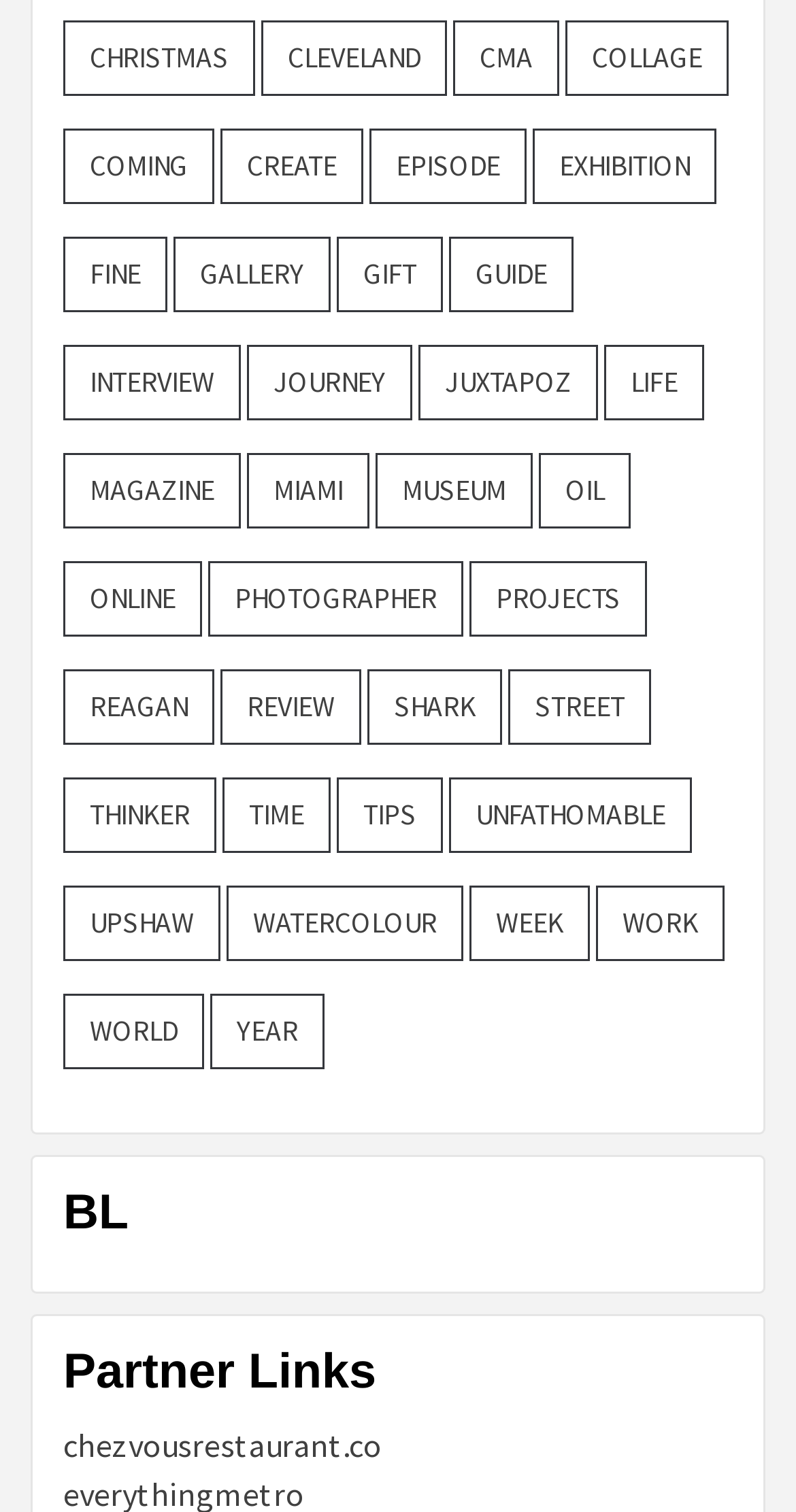Identify the bounding box coordinates necessary to click and complete the given instruction: "Visit chezvousrestaurant.co".

[0.079, 0.943, 0.479, 0.97]